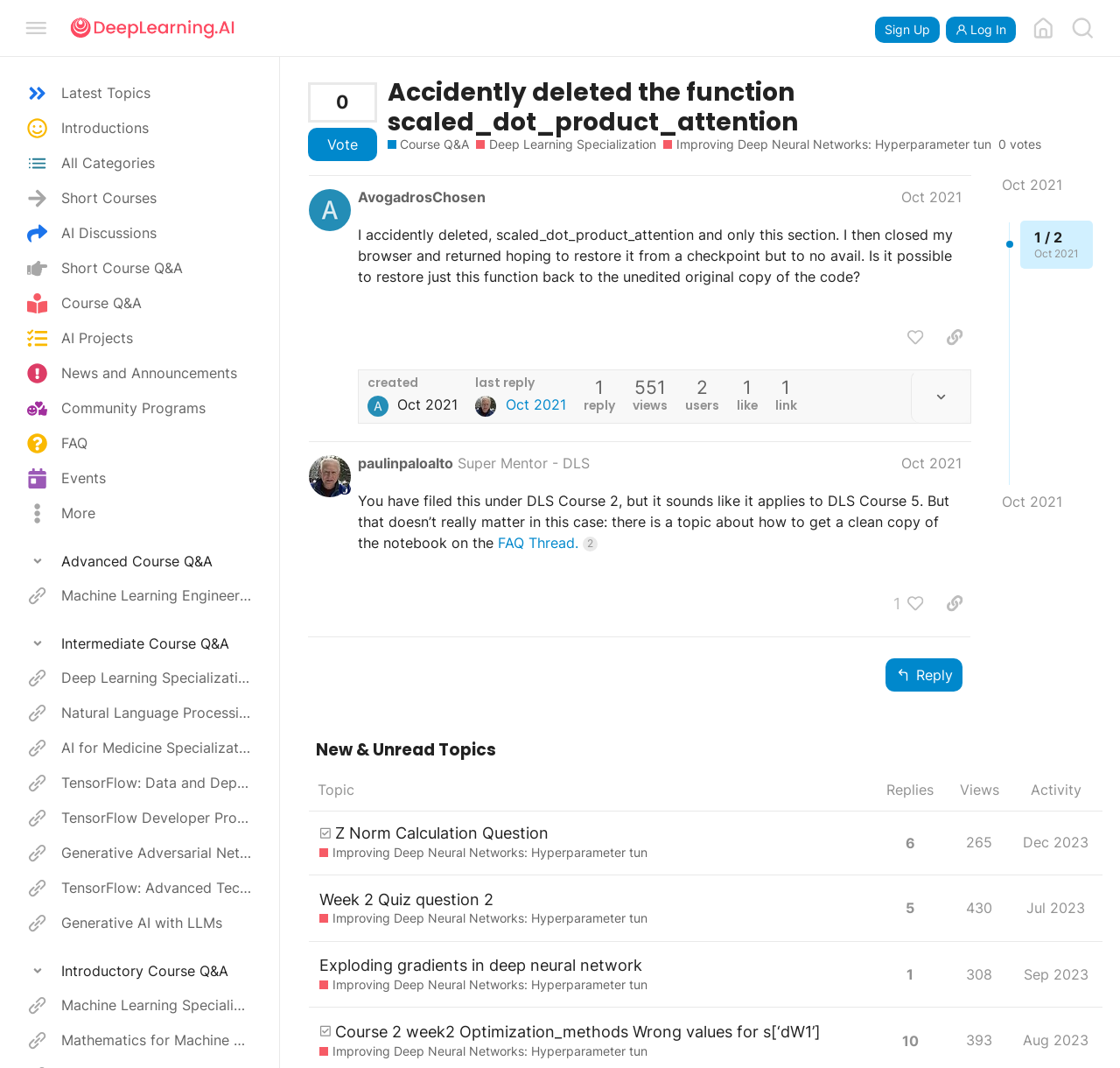Pinpoint the bounding box coordinates of the element that must be clicked to accomplish the following instruction: "Click the 'Sign Up' button". The coordinates should be in the format of four float numbers between 0 and 1, i.e., [left, top, right, bottom].

[0.781, 0.015, 0.839, 0.04]